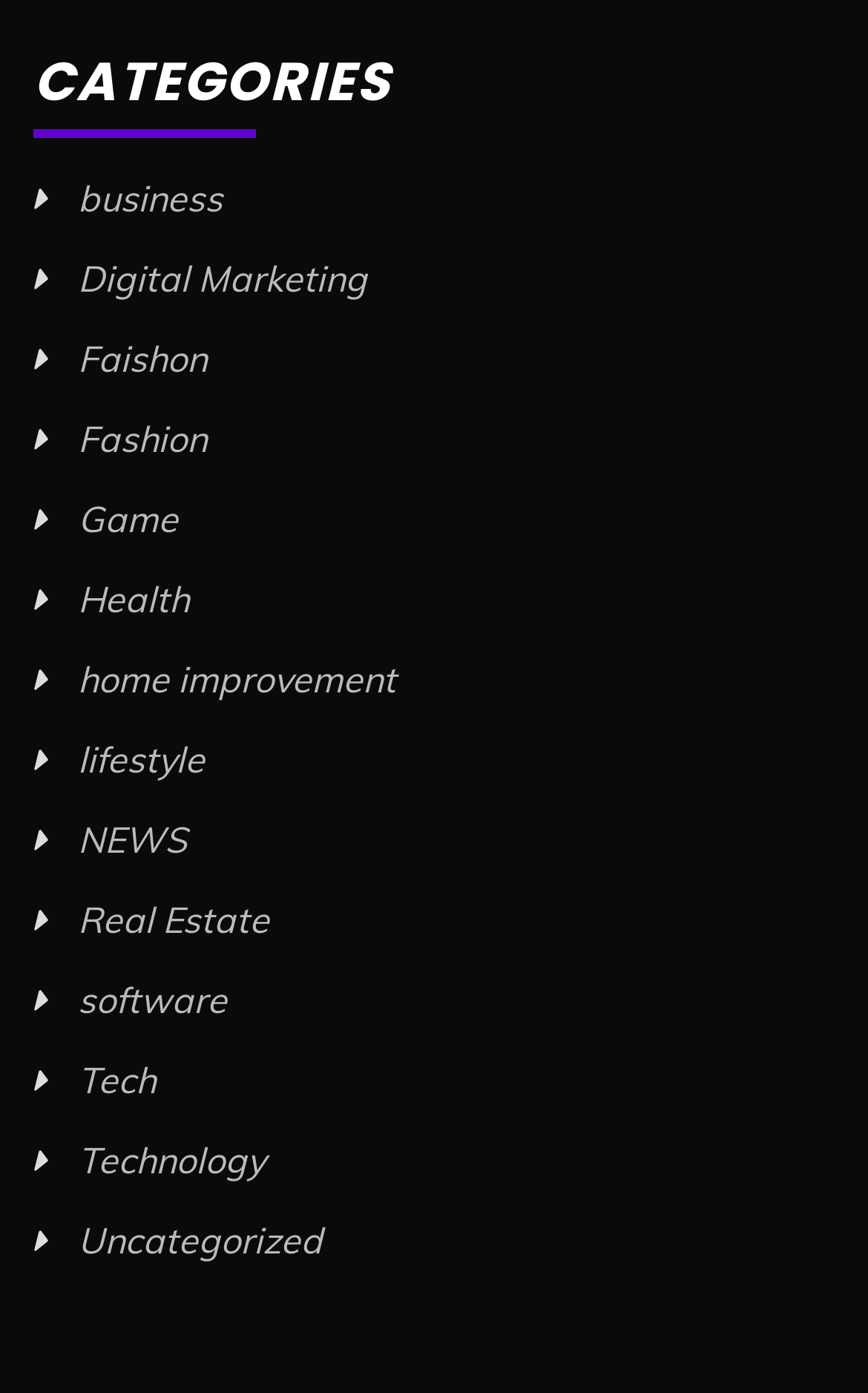Pinpoint the bounding box coordinates of the element that must be clicked to accomplish the following instruction: "visit NEWS page". The coordinates should be in the format of four float numbers between 0 and 1, i.e., [left, top, right, bottom].

[0.09, 0.586, 0.215, 0.618]